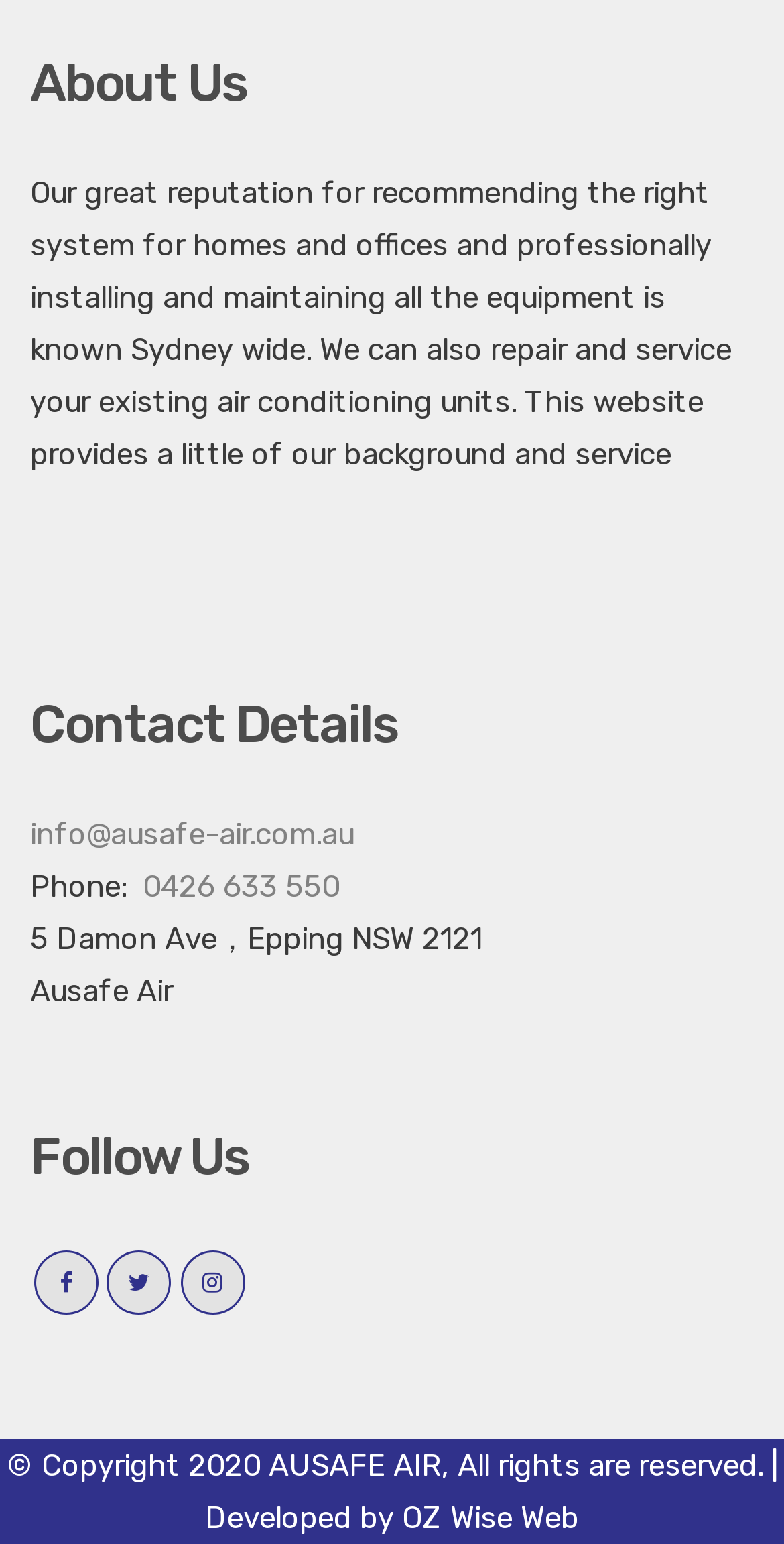Please provide a brief answer to the question using only one word or phrase: 
What is the company's address?

5 Damon Ave, Epping NSW 2121